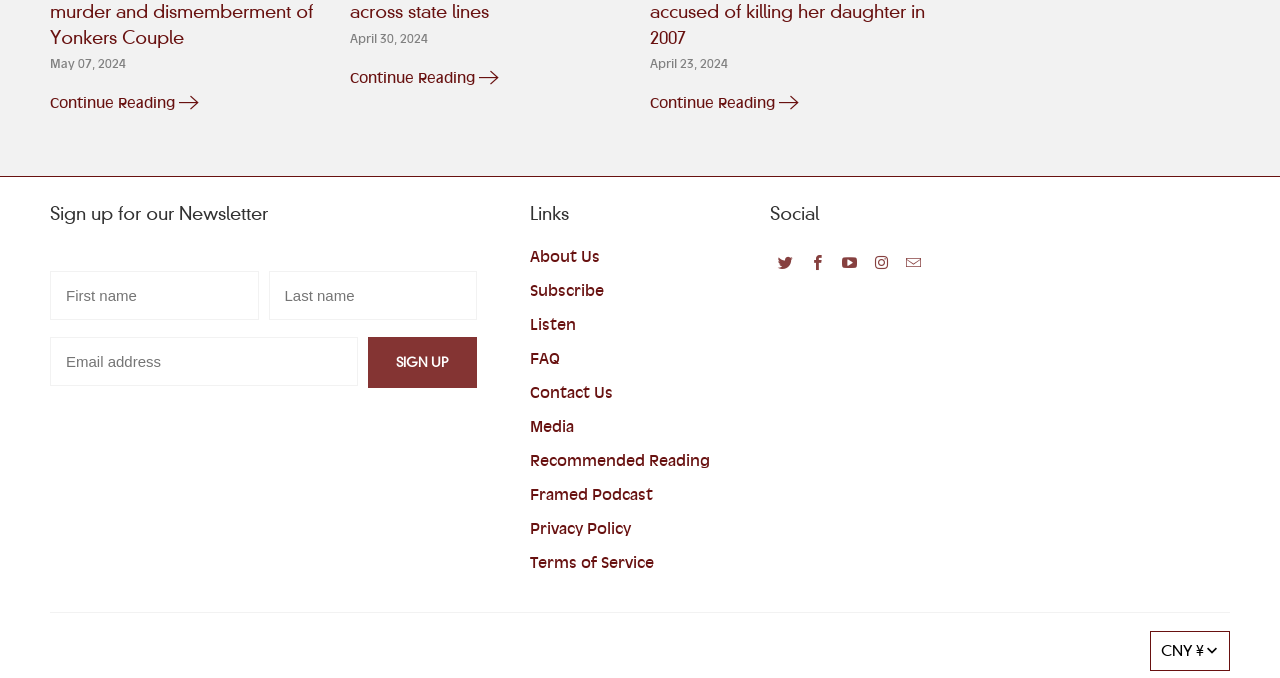Please find the bounding box coordinates of the element that needs to be clicked to perform the following instruction: "Subscribe to the newsletter". The bounding box coordinates should be four float numbers between 0 and 1, represented as [left, top, right, bottom].

[0.273, 0.101, 0.387, 0.128]